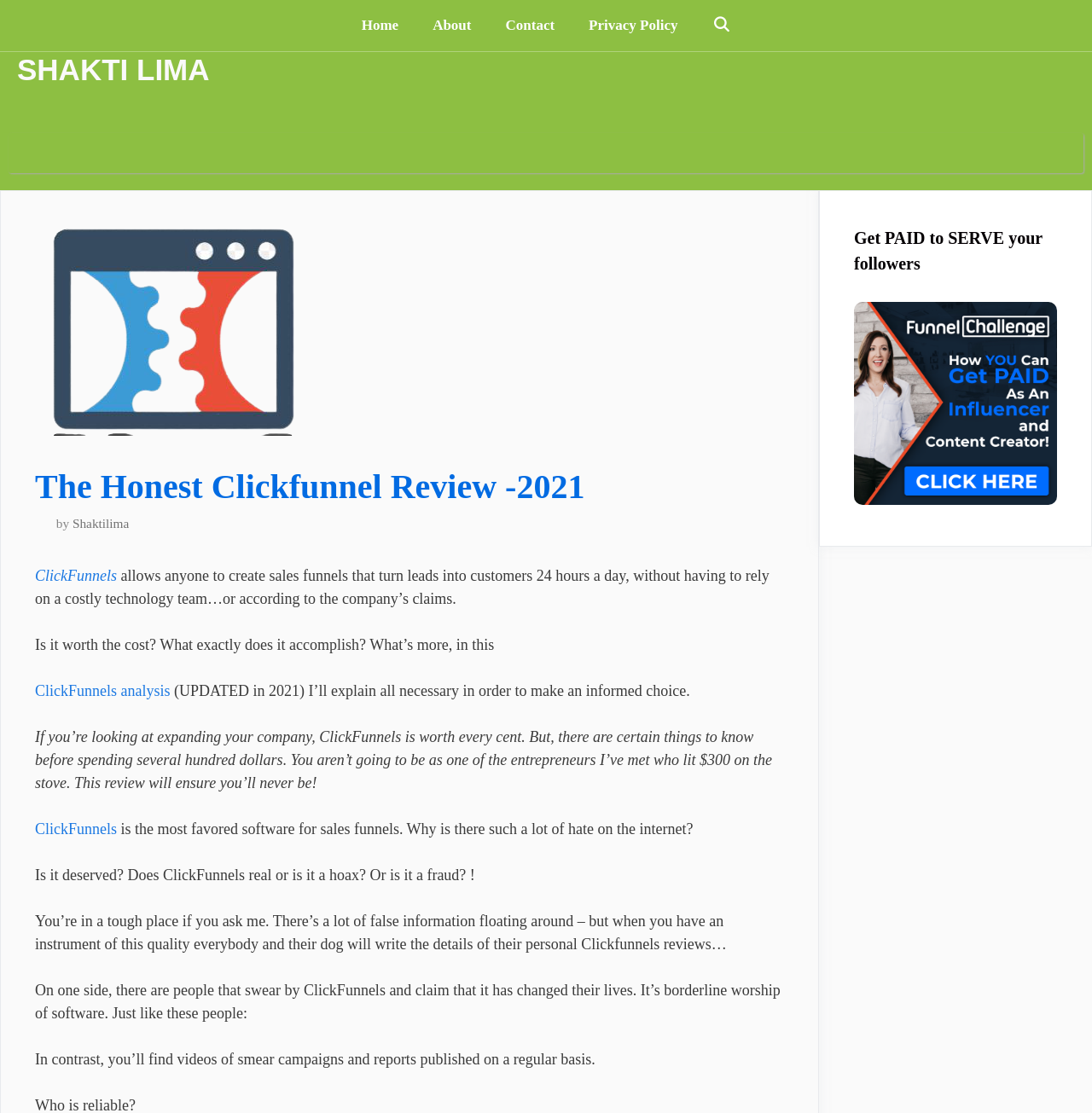Identify the bounding box coordinates for the element you need to click to achieve the following task: "Click on the Home link". Provide the bounding box coordinates as four float numbers between 0 and 1, in the form [left, top, right, bottom].

[0.315, 0.0, 0.381, 0.046]